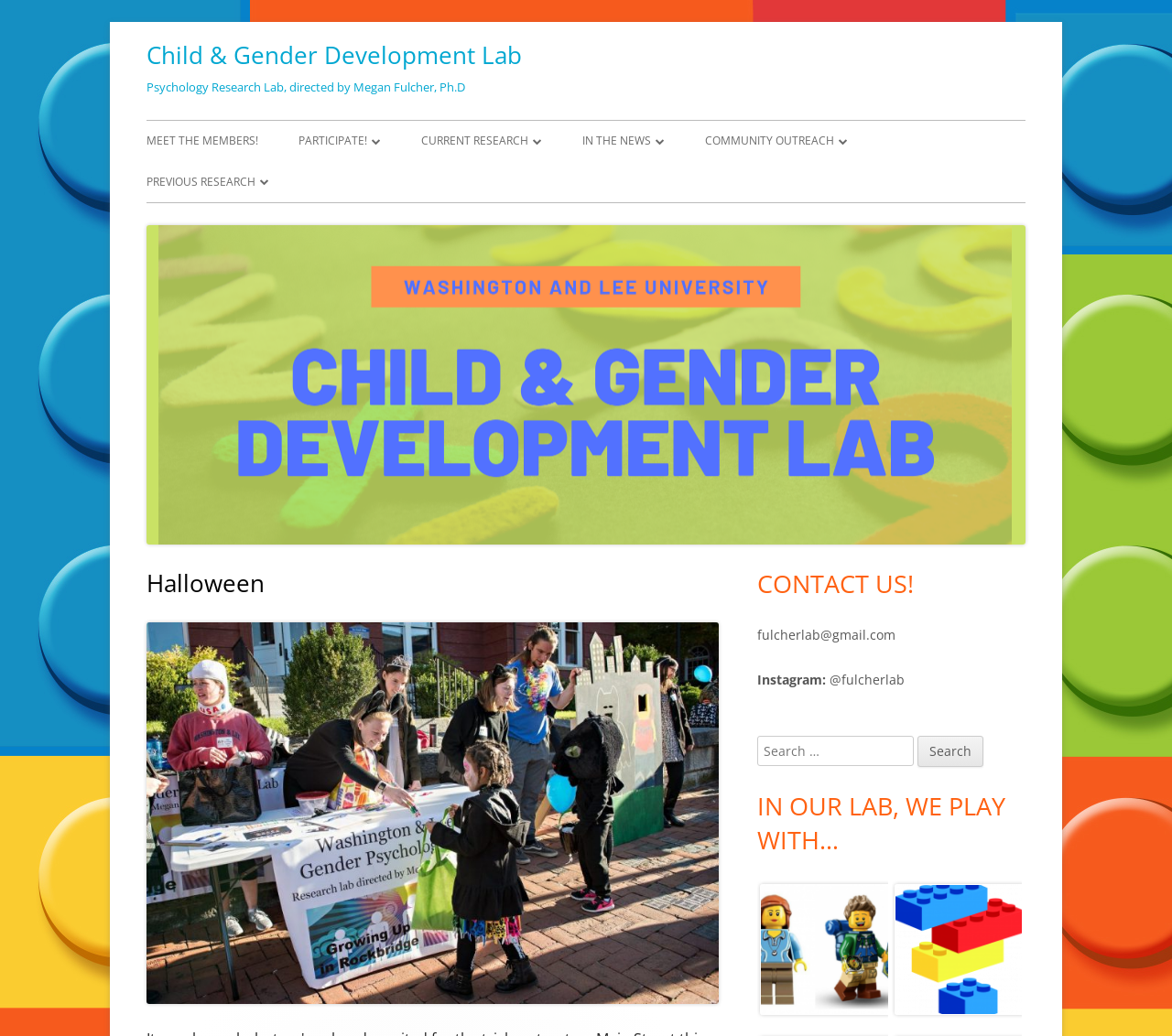What is the email address to contact the lab?
With the help of the image, please provide a detailed response to the question.

The email address to contact the lab can be found in the 'CONTACT US!' section on the right sidebar of the webpage, which is 'fulcherlab@gmail.com'.